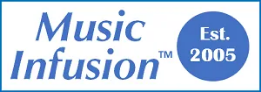What does the logo convey to customers?
Look at the image and answer with only one word or phrase.

Trust and established expertise